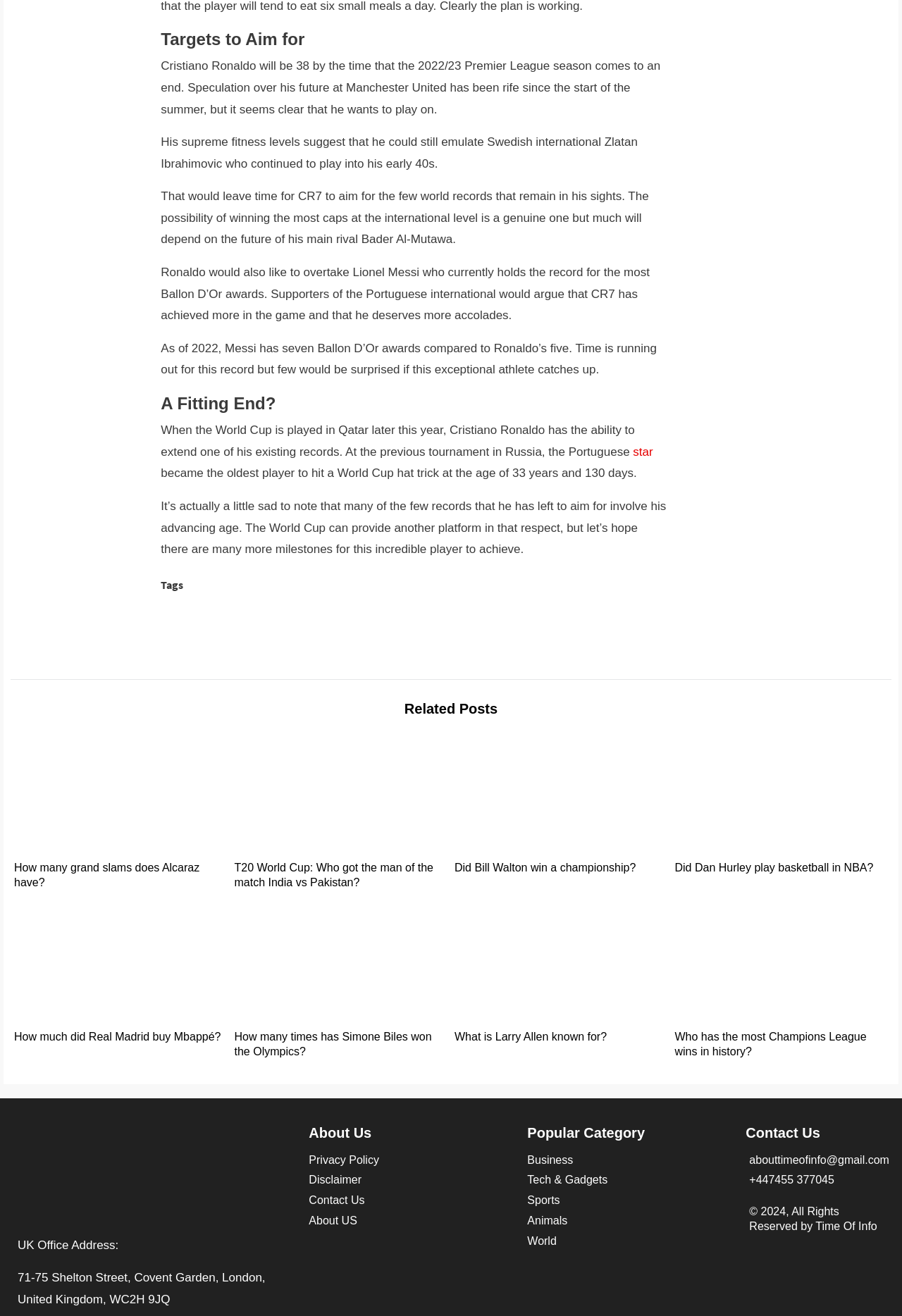Please locate the UI element described by "Tech & Gadgets" and provide its bounding box coordinates.

[0.585, 0.892, 0.674, 0.903]